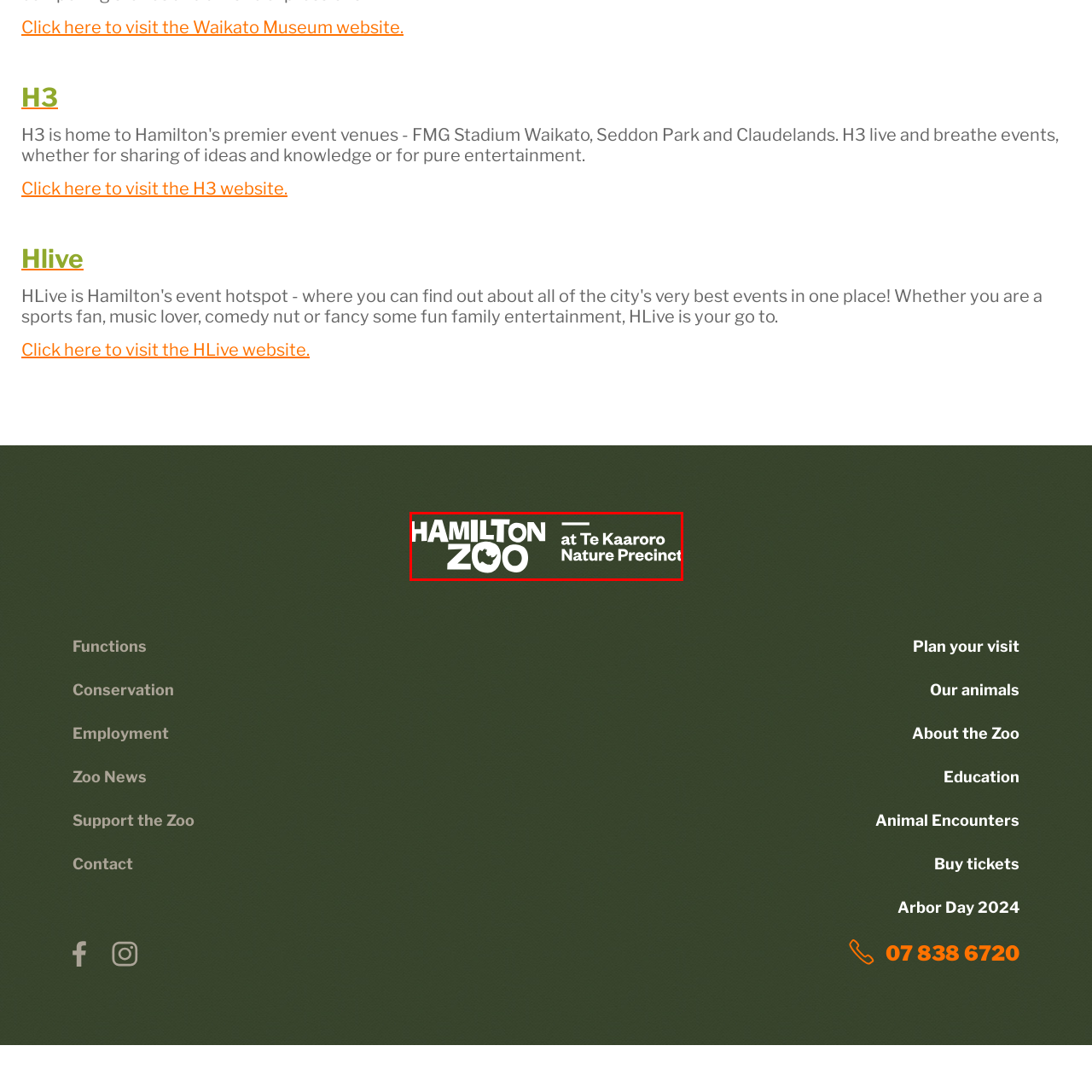Elaborate on the contents of the image highlighted by the red boundary in detail.

The image prominently features the logo of the Hamilton Zoo, nestled within the beautiful Te Kaaroro Nature Precinct. The design showcases the bold, uppercase text "HAMILTON ZOO," which is complemented by a silhouette of an animal, enhancing the zoo's friendly and engaging identity. Below the main title, the phrase "at Te Kaaroro Nature Precinct" is elegantly displayed, indicating the zoo's connection to its natural surroundings. The overall presentation is modern and vibrant, inviting visitors to explore the diverse wildlife experiences that await them at this beloved destination. The backdrop of the logo appears in a calming green, reflecting the lush environment of the zoo and nature precinct.